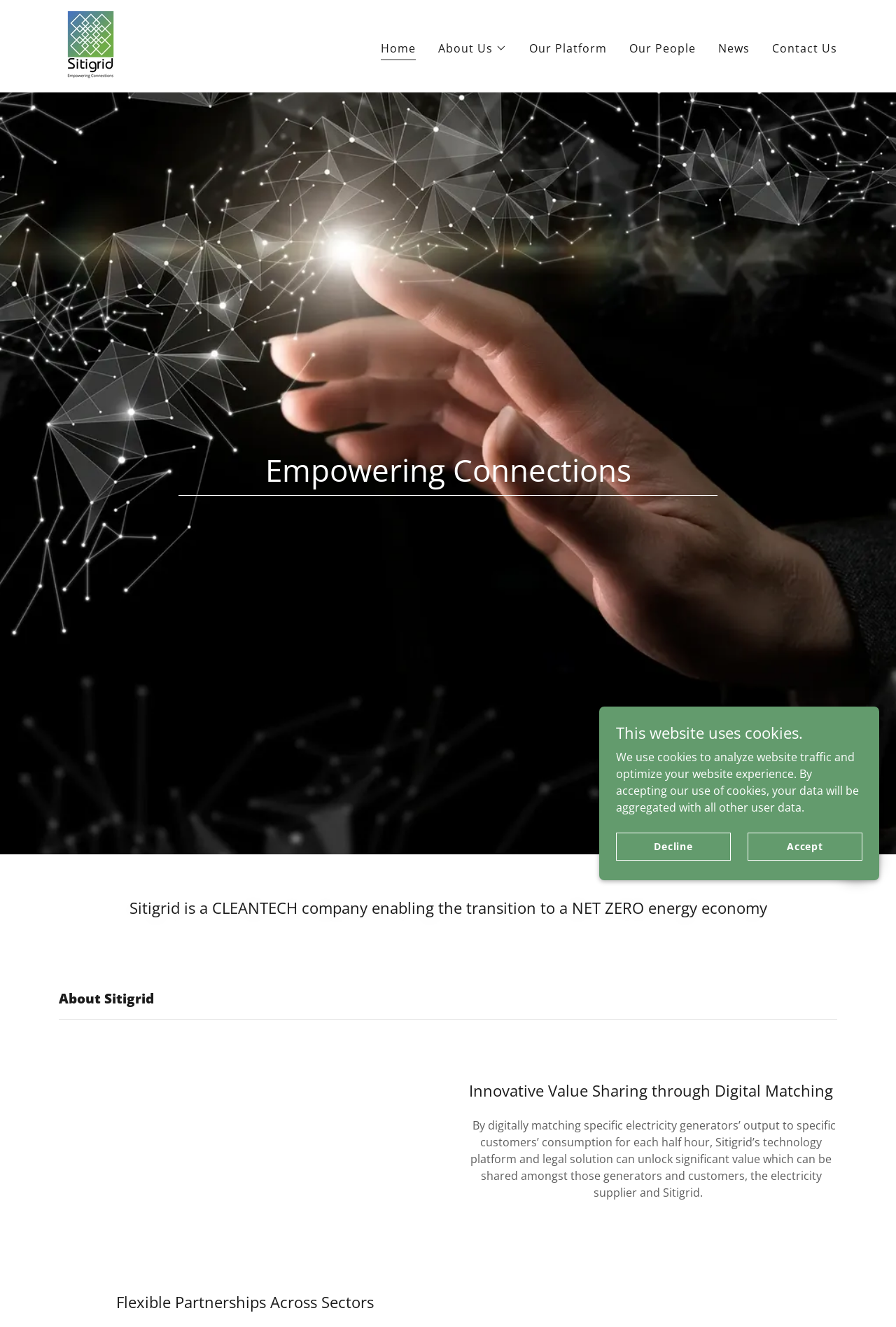What is the main purpose of Sitigrid?
Provide a thorough and detailed answer to the question.

The main purpose of Sitigrid is to enable the transition to a NET ZERO energy economy, as stated in the heading element 'Sitigrid is a CLEANTECH company enabling the transition to a NET ZERO energy economy'.